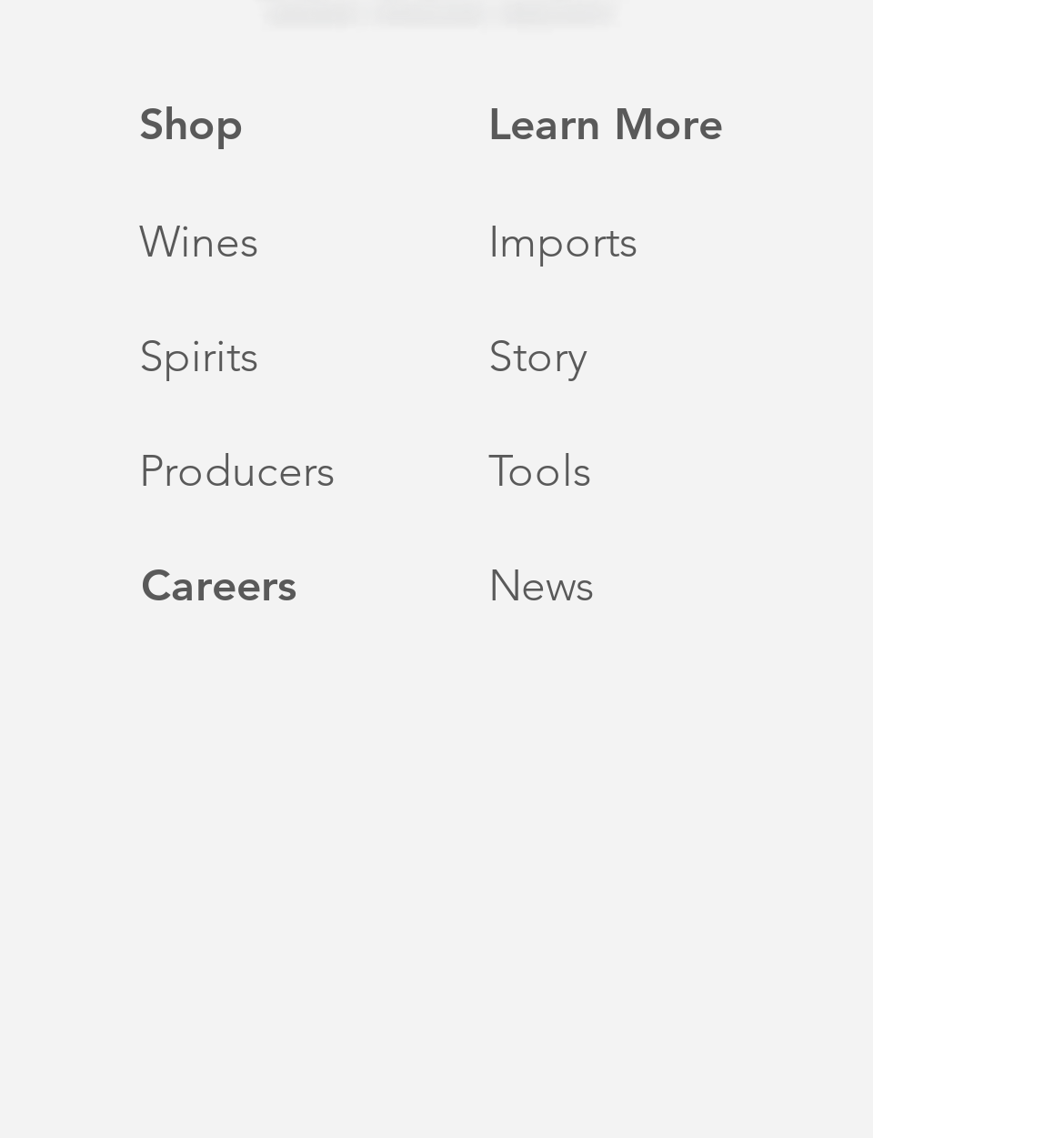Highlight the bounding box coordinates of the element you need to click to perform the following instruction: "Browse the category of CBD oil benefits."

None